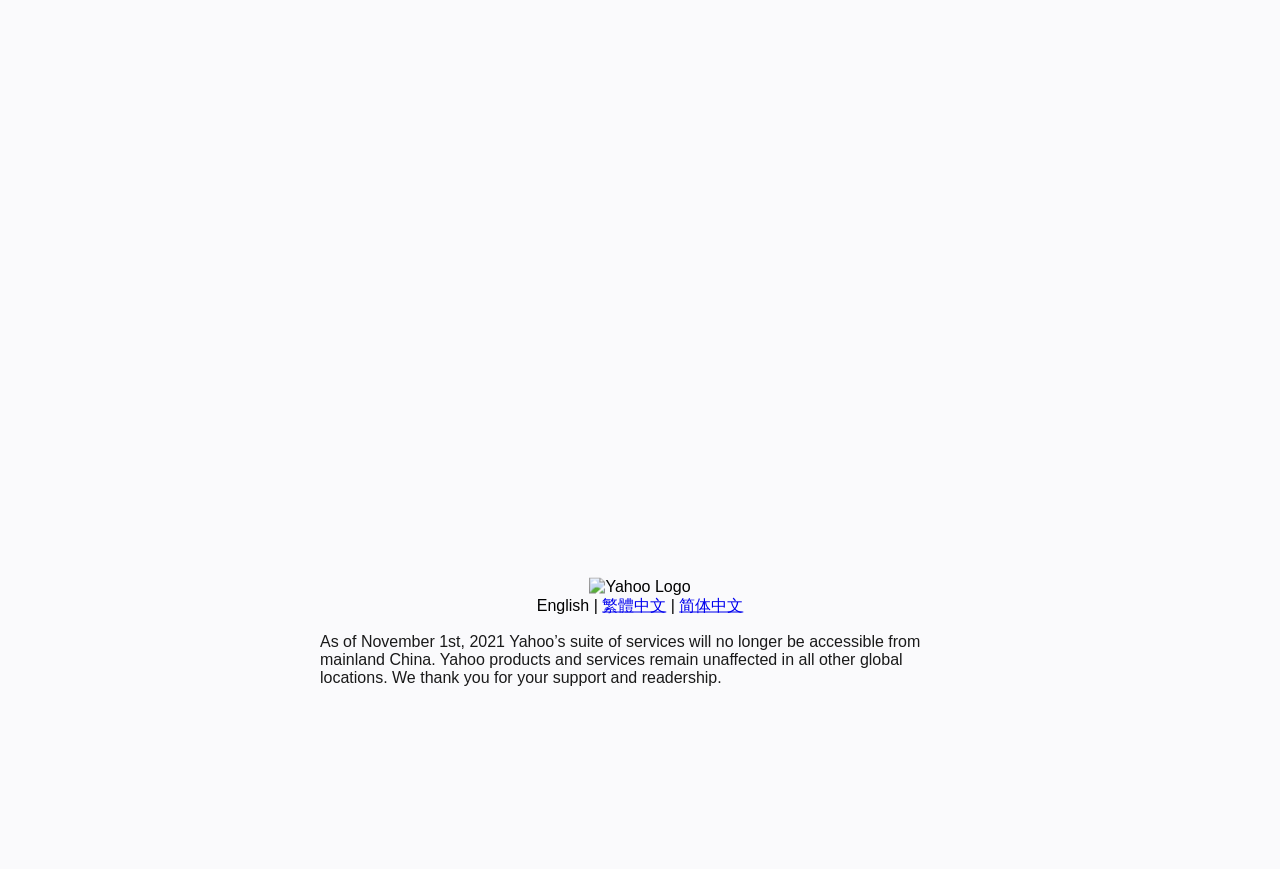Identify the coordinates of the bounding box for the element described below: "Join Our Network". Return the coordinates as four float numbers between 0 and 1: [left, top, right, bottom].

None